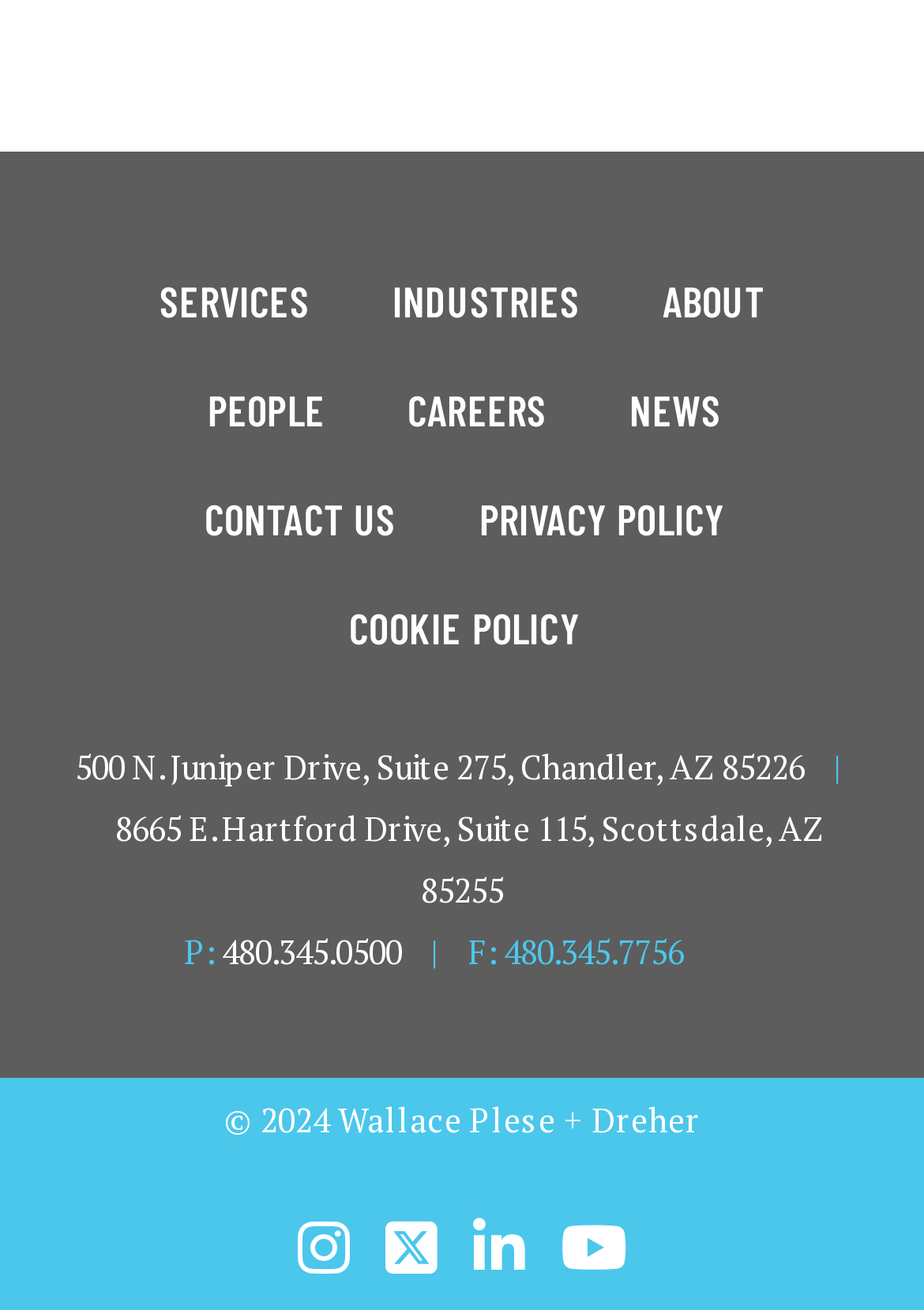Reply to the question with a single word or phrase:
What are the main sections of the website?

Services, Industries, About, People, Careers, News, Contact Us